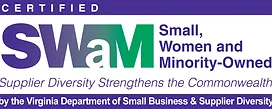Explain the contents of the image with as much detail as possible.

The image features the "SWaM" logo, which stands for Small, Women, and Minority-Owned businesses. The logo prominently displays the word "CERTIFIED" at the top, indicating approval and recognition of entities that fall under this classification. Below the logo, the text reads "Supplier Diversity Strengthens the Commonwealth," underscoring the importance of diverse supplier participation in supporting the economy. Additionally, a note at the bottom clarifies that the certification is provided by the Virginia Department of Small Business & Supplier Diversity, emphasizing the organization's commitment to promoting inclusive business practices within the state. The color scheme combines deep purples and greens, enhancing the visual appeal and professionalism of the certification logo.